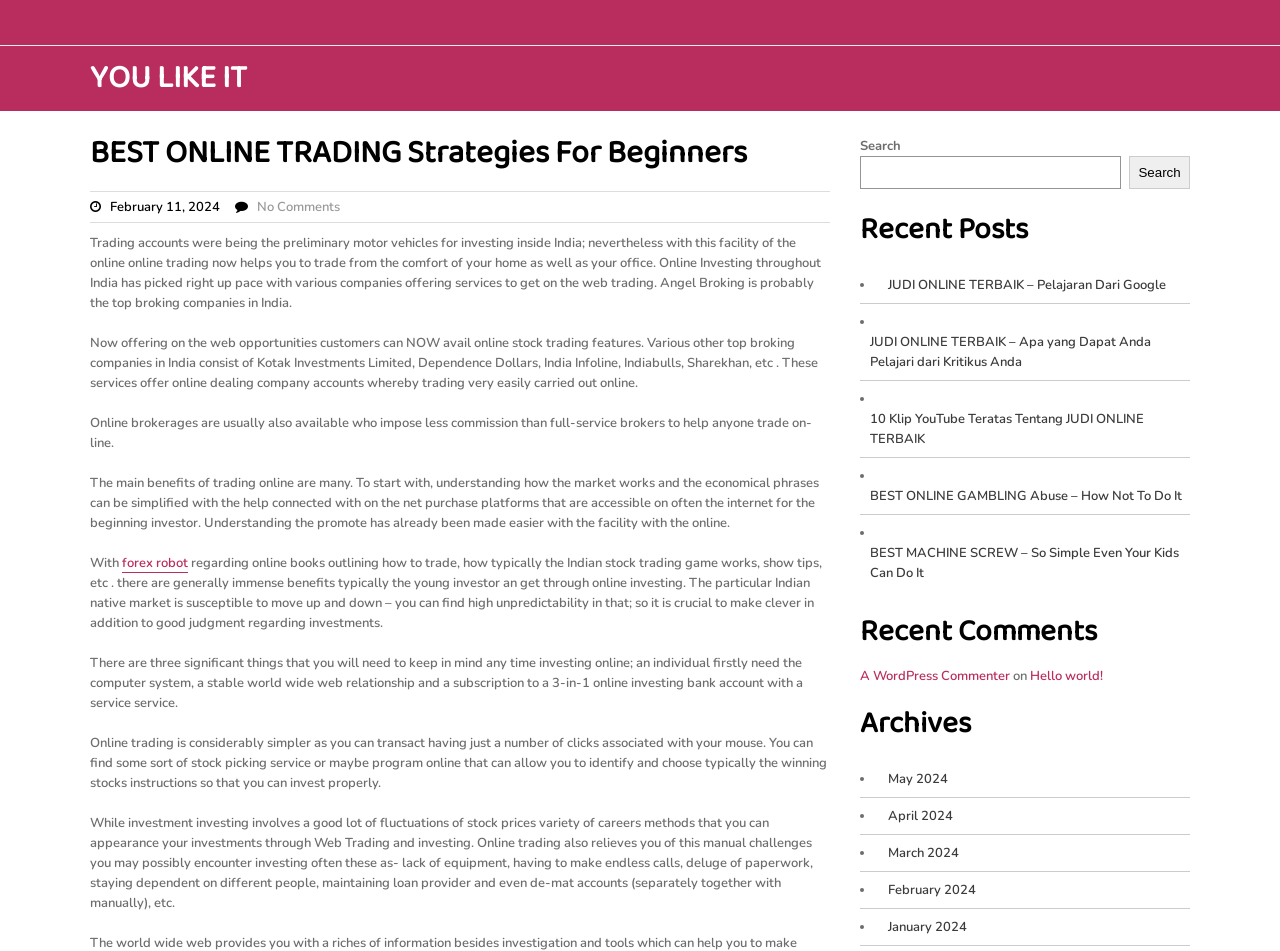Answer the question using only one word or a concise phrase: What is the main topic of this webpage?

Online Trading